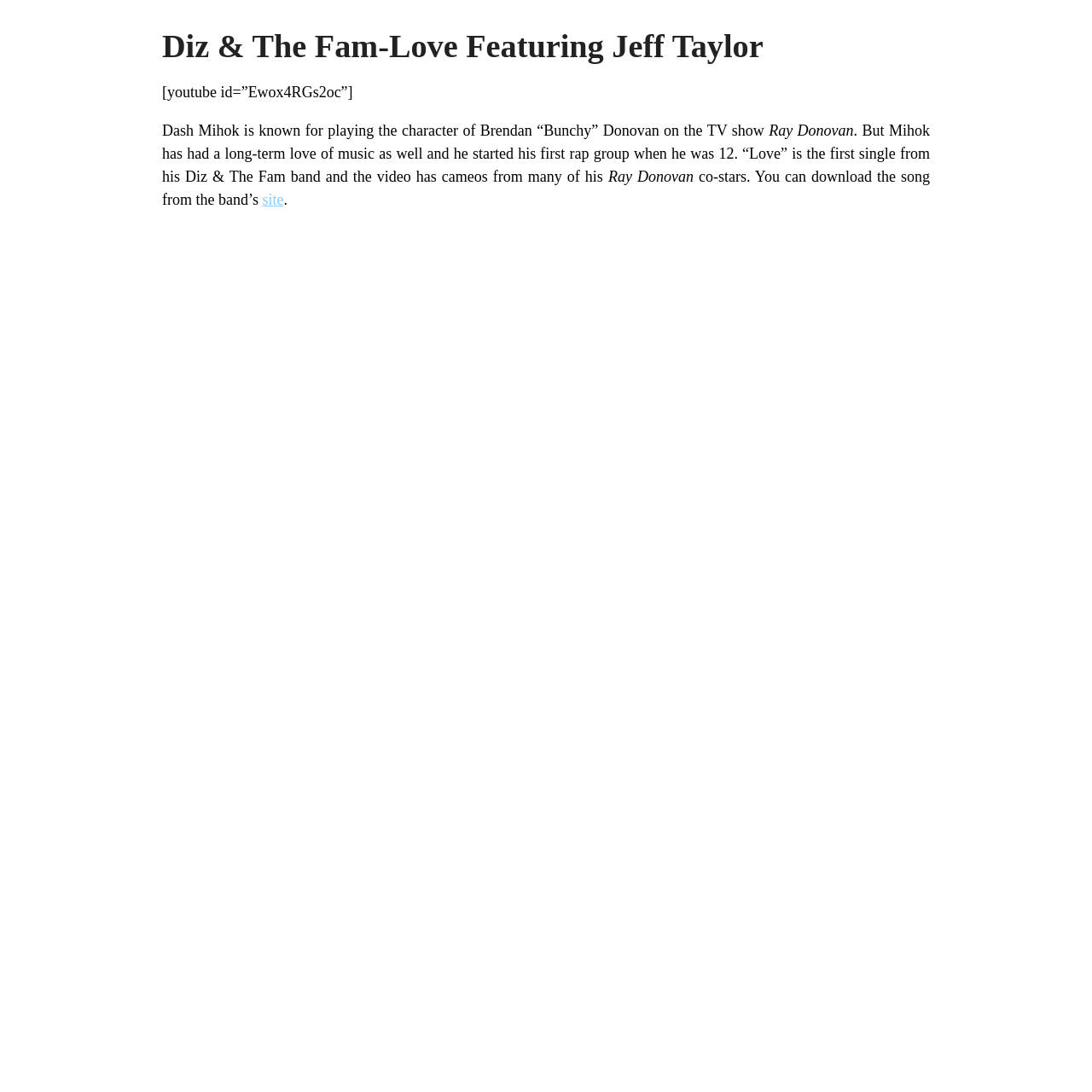Describe in detail what you see on the webpage.

The webpage is about Jeff Taylor, with a focus on his music collaboration with Diz & The Fam. At the top, there is a prominent heading that reads "Diz & The Fam-Love Featuring Jeff Taylor". Below this heading, there is a YouTube video ID mentioned, indicating that a video is embedded on the page. 

To the right of the YouTube ID, there is a block of text that describes Dash Mihok, an actor known for his role as Brendan "Bunchy" Donovan on the TV show Ray Donovan. The text also mentions that Mihok has a passion for music and started his first rap group at the age of 12. 

Further down, there is another paragraph of text that continues to describe Mihok's music endeavors, including the release of a single called "Love" from his band Diz & The Fam. The text also mentions that the music video features cameos from his co-stars. 

At the bottom of this text block, there is a link to the band's website, where the song can be downloaded. Overall, the webpage appears to be promoting Jeff Taylor's music collaboration with Diz & The Fam, with a focus on the single "Love" and its accompanying music video.